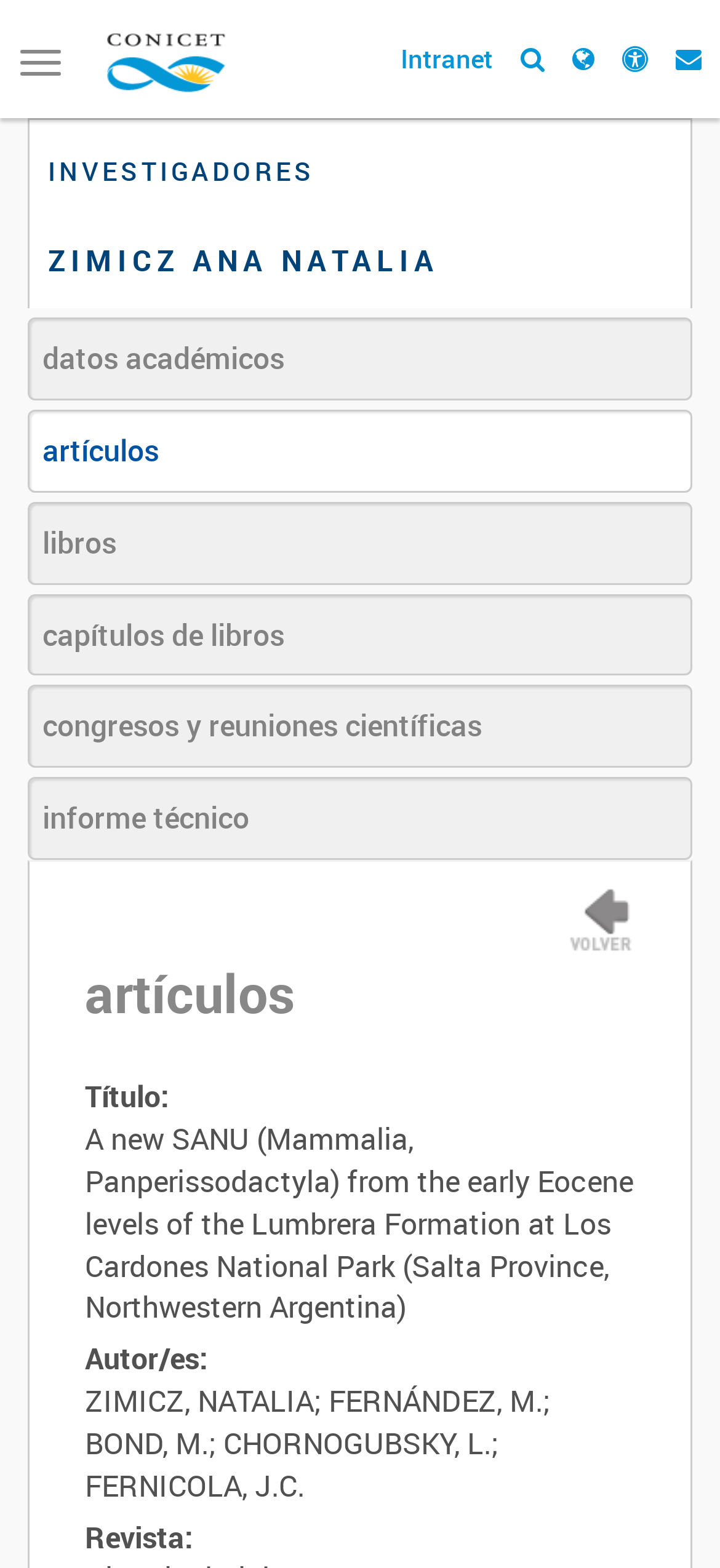Identify the bounding box coordinates necessary to click and complete the given instruction: "Read the article A new SANU (Mammalia, Panperissodactyla) from the early Eocene levels of the Lumbrera Formation at Los Cardones National Park (Salta Province, Northwestern Argentina)".

[0.118, 0.713, 0.879, 0.847]